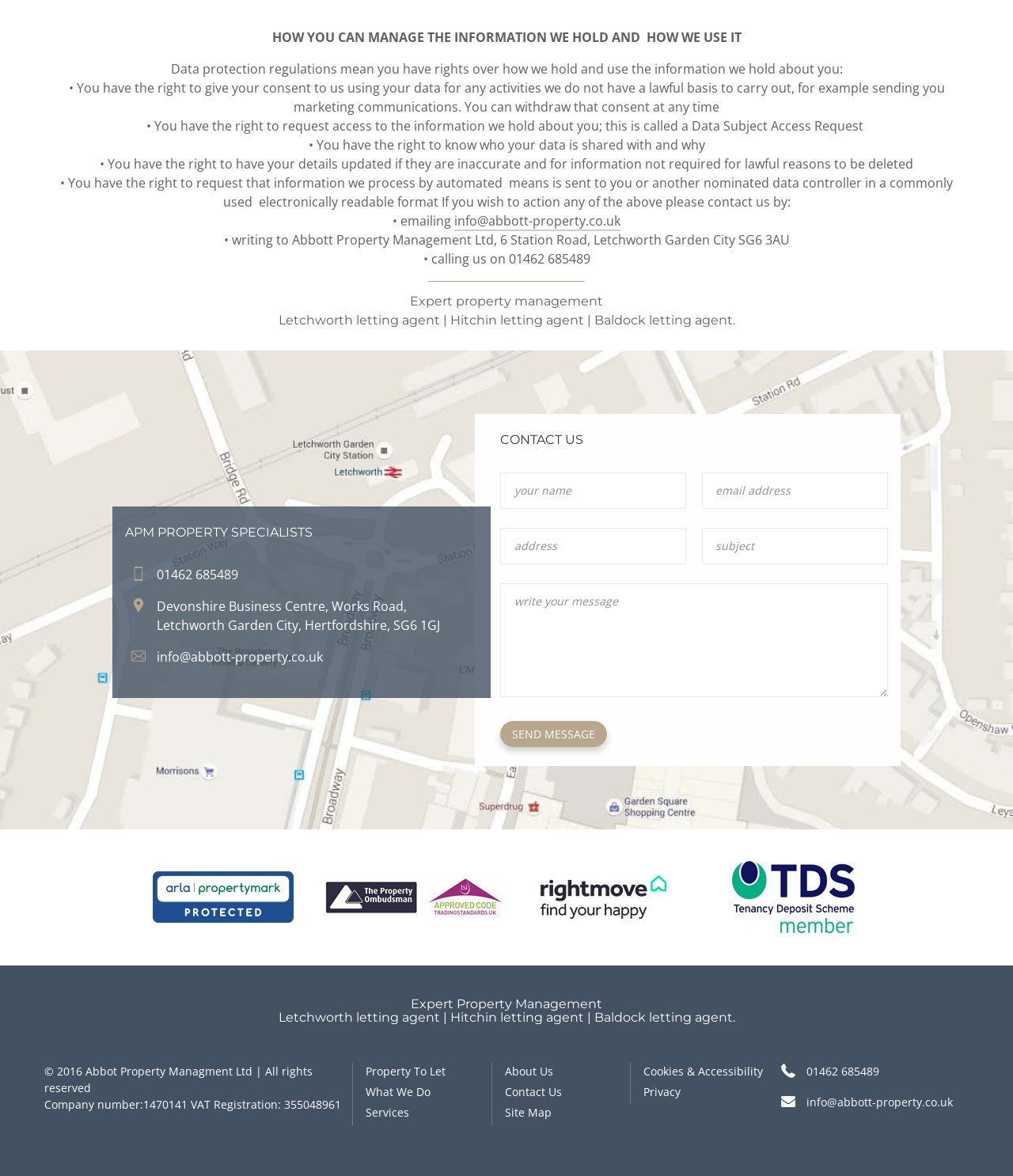Identify the bounding box coordinates of the HTML element based on this description: "parent_node: email address name="email"".

[0.693, 0.402, 0.876, 0.433]